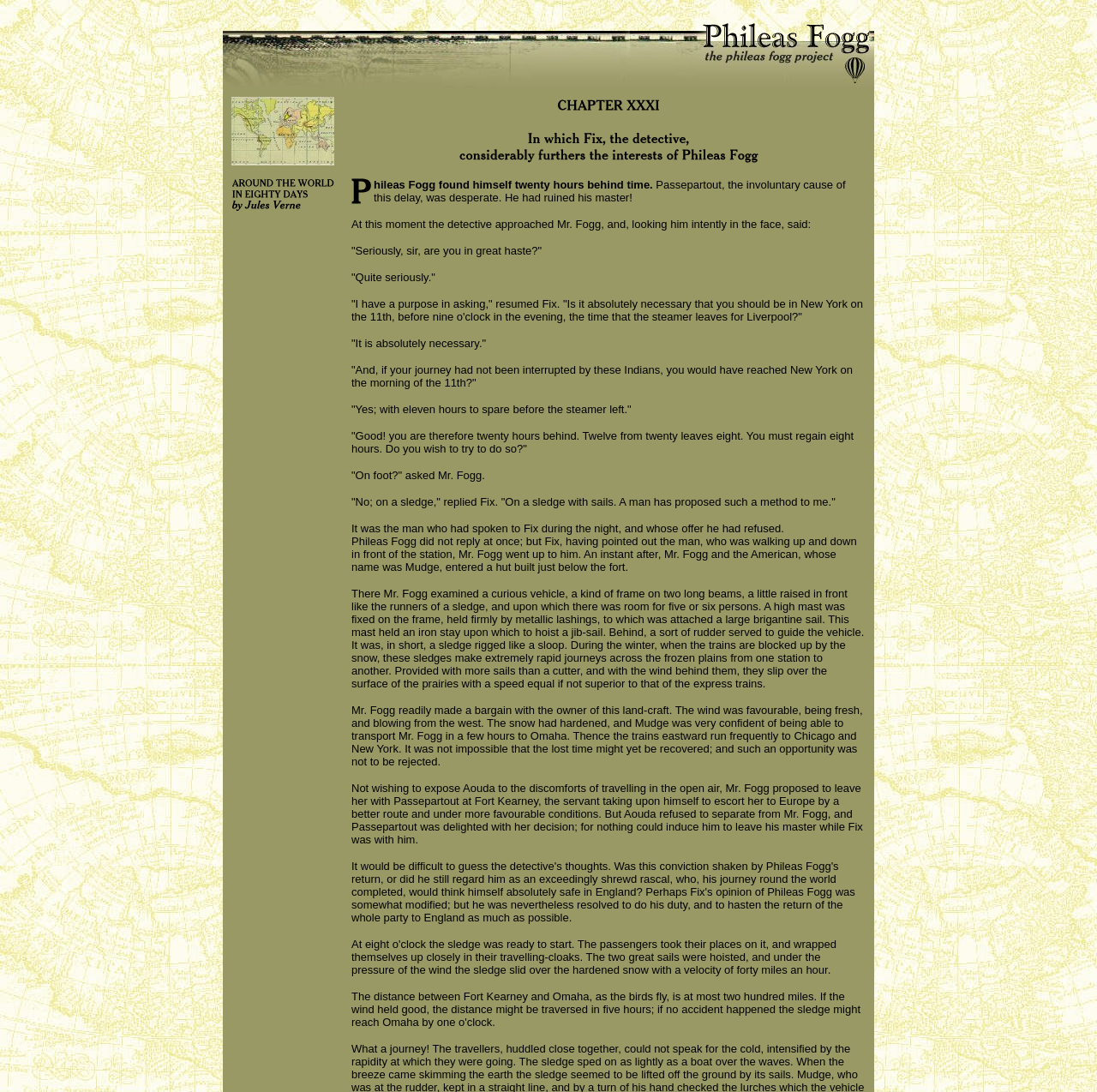Reply to the question with a single word or phrase:
What is the text of the first link on the page?

Around the world